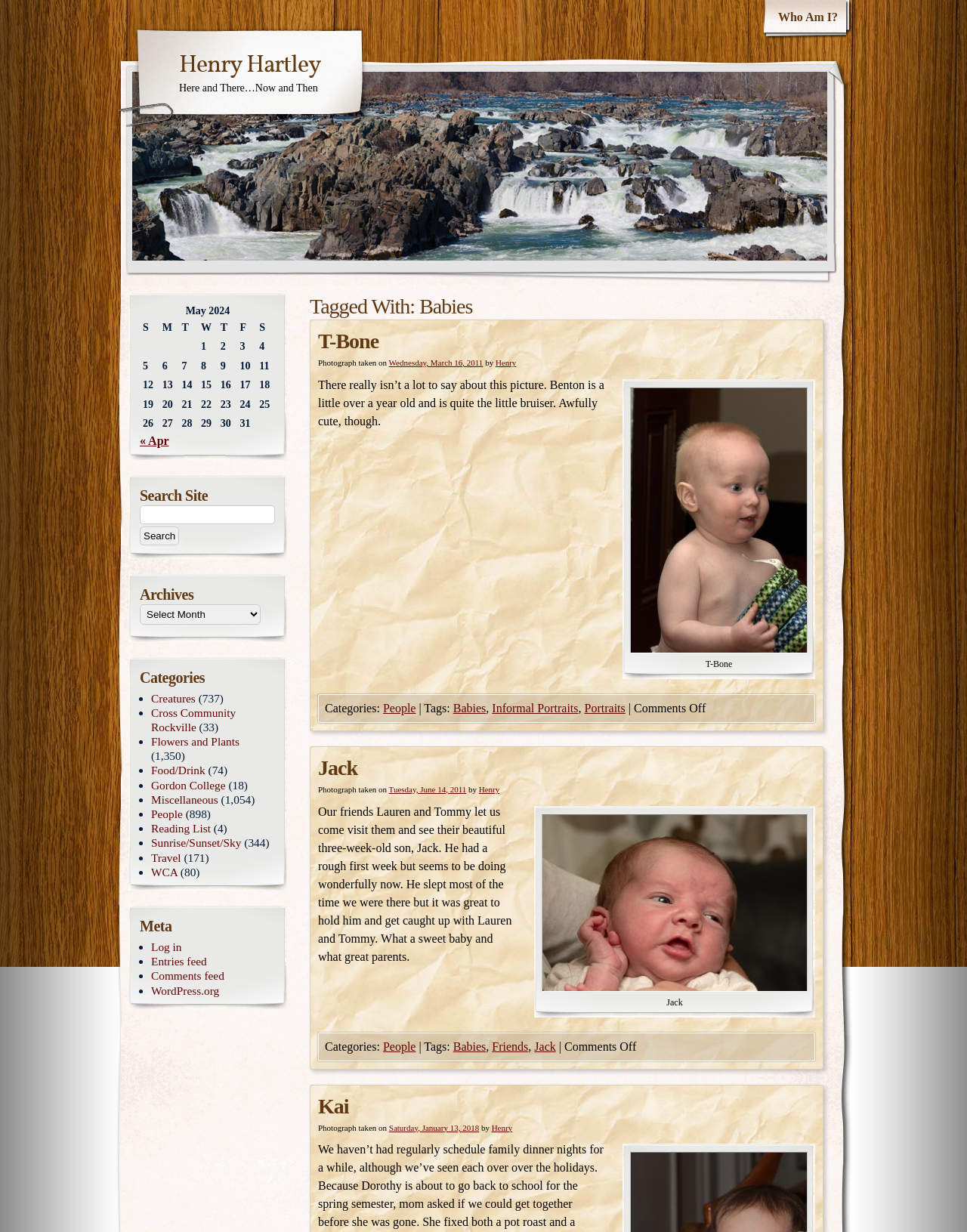What is the primary heading on this webpage?

Tagged With: Babies